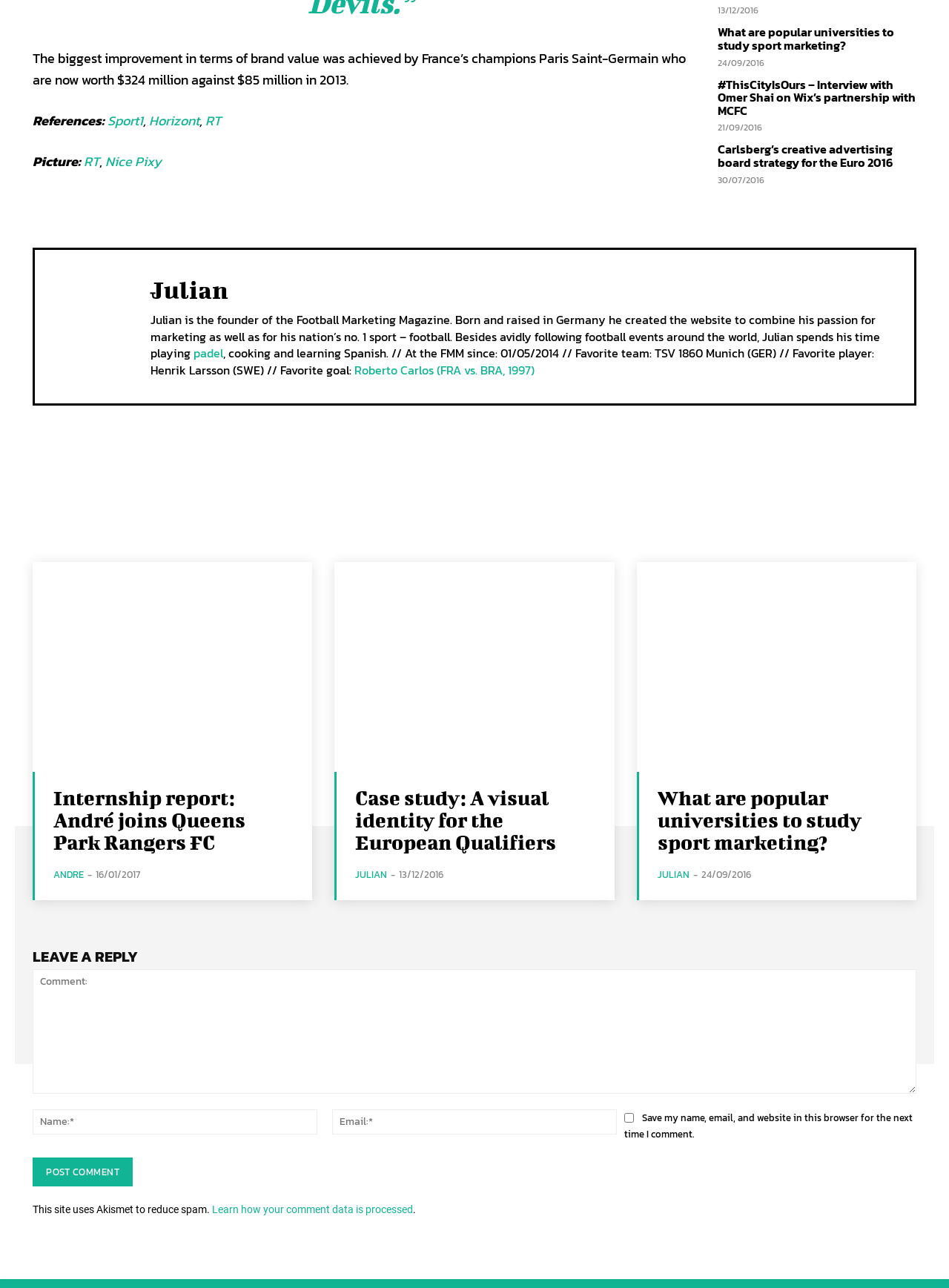Please identify the bounding box coordinates of the element's region that I should click in order to complete the following instruction: "Click on the link to read the internship report by André at Queens Park Rangers FC". The bounding box coordinates consist of four float numbers between 0 and 1, i.e., [left, top, right, bottom].

[0.056, 0.61, 0.259, 0.663]